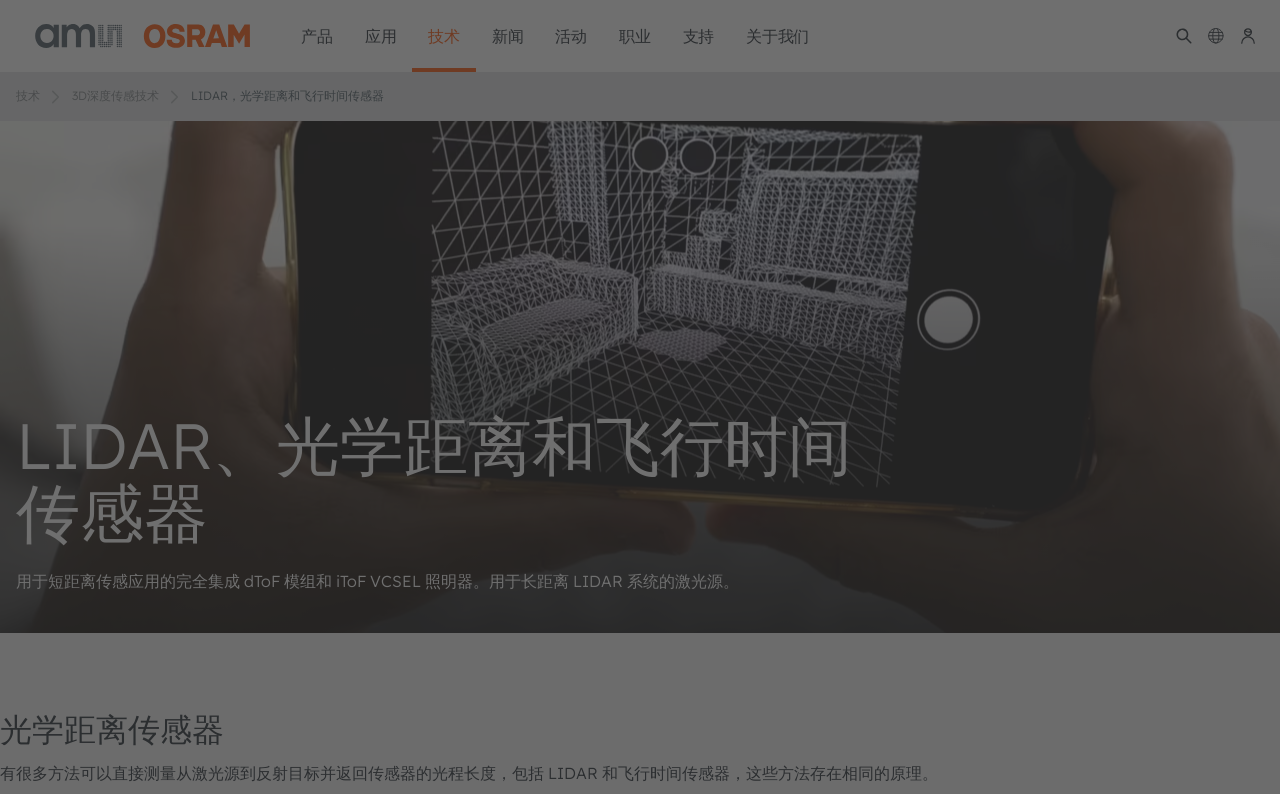Provide a brief response to the question using a single word or phrase: 
What is the company name on the top left?

ams-OSRAM AG